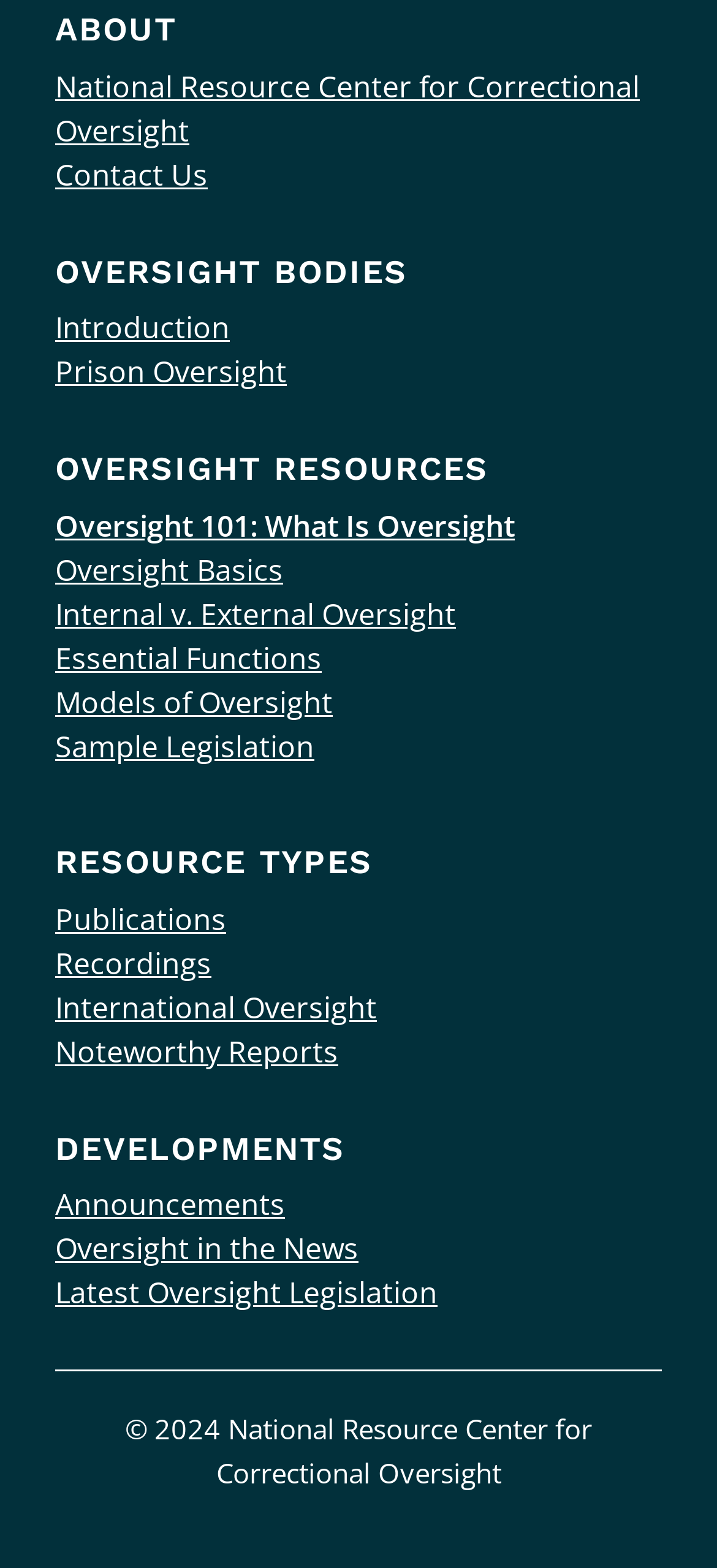Using the description: "Oversight Basics", identify the bounding box of the corresponding UI element in the screenshot.

[0.077, 0.35, 0.395, 0.376]